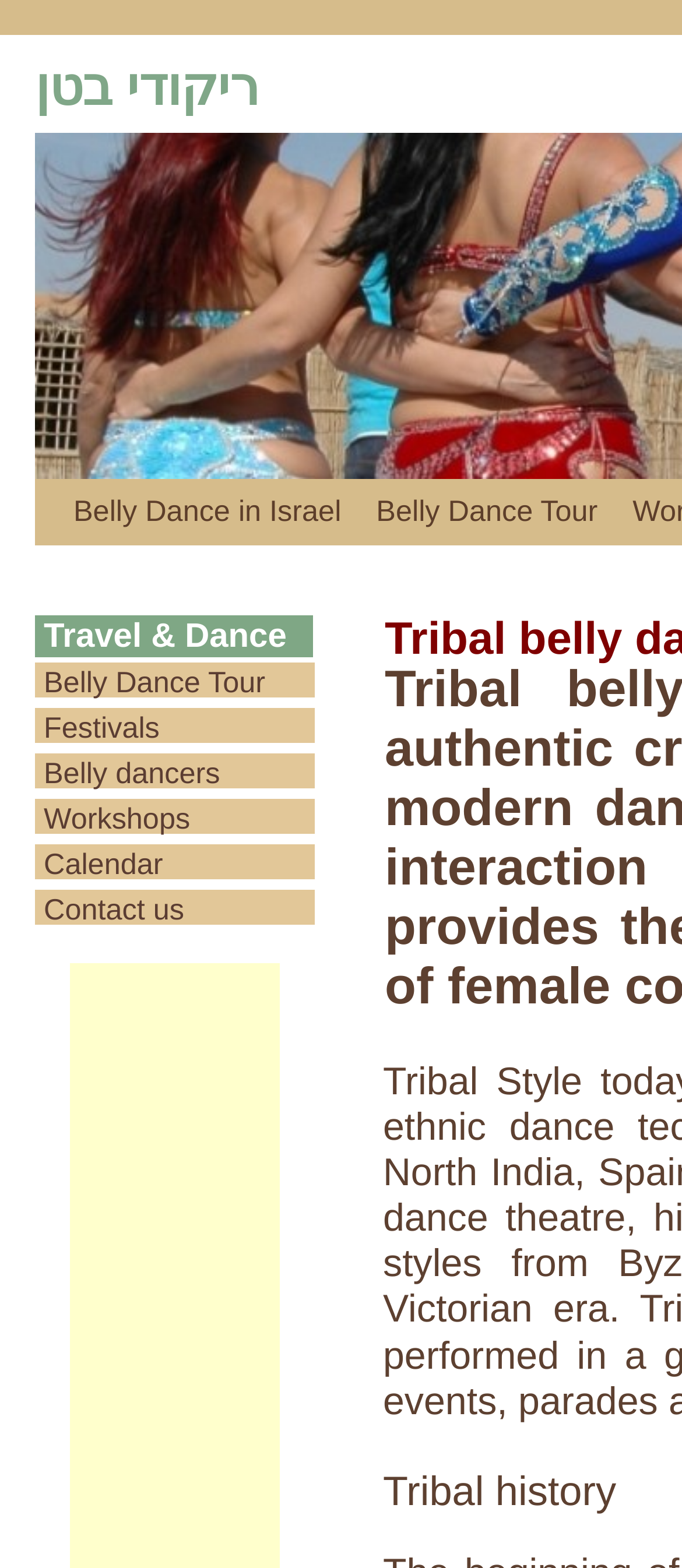Find the bounding box coordinates of the element I should click to carry out the following instruction: "click on the link to Belly Dance in Israel".

[0.082, 0.305, 0.526, 0.348]